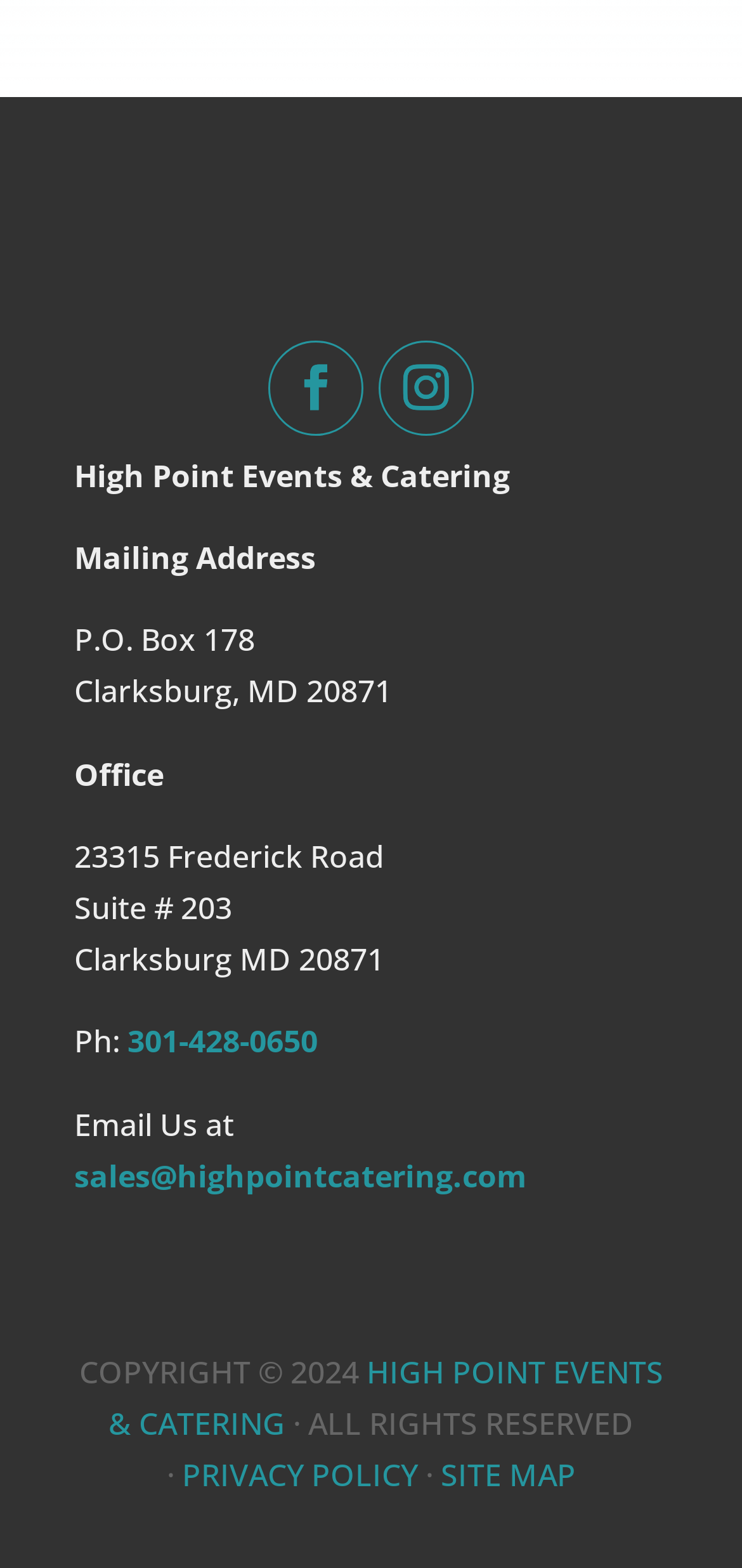Provide a brief response in the form of a single word or phrase:
What is the name of the company?

HIGH POINT EVENTS & CATERING